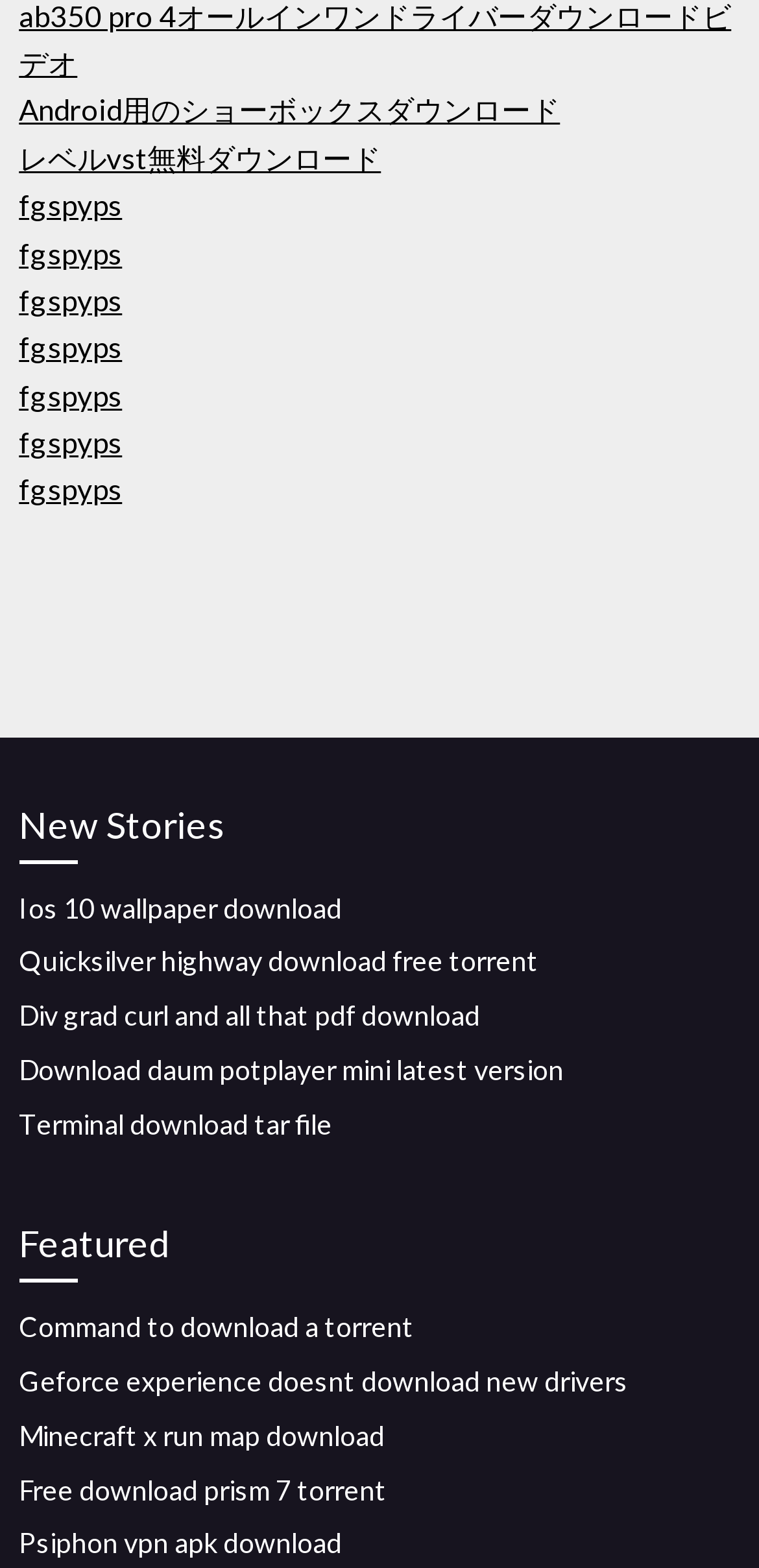Identify the bounding box of the UI component described as: "Terminal download tar file".

[0.025, 0.706, 0.438, 0.727]